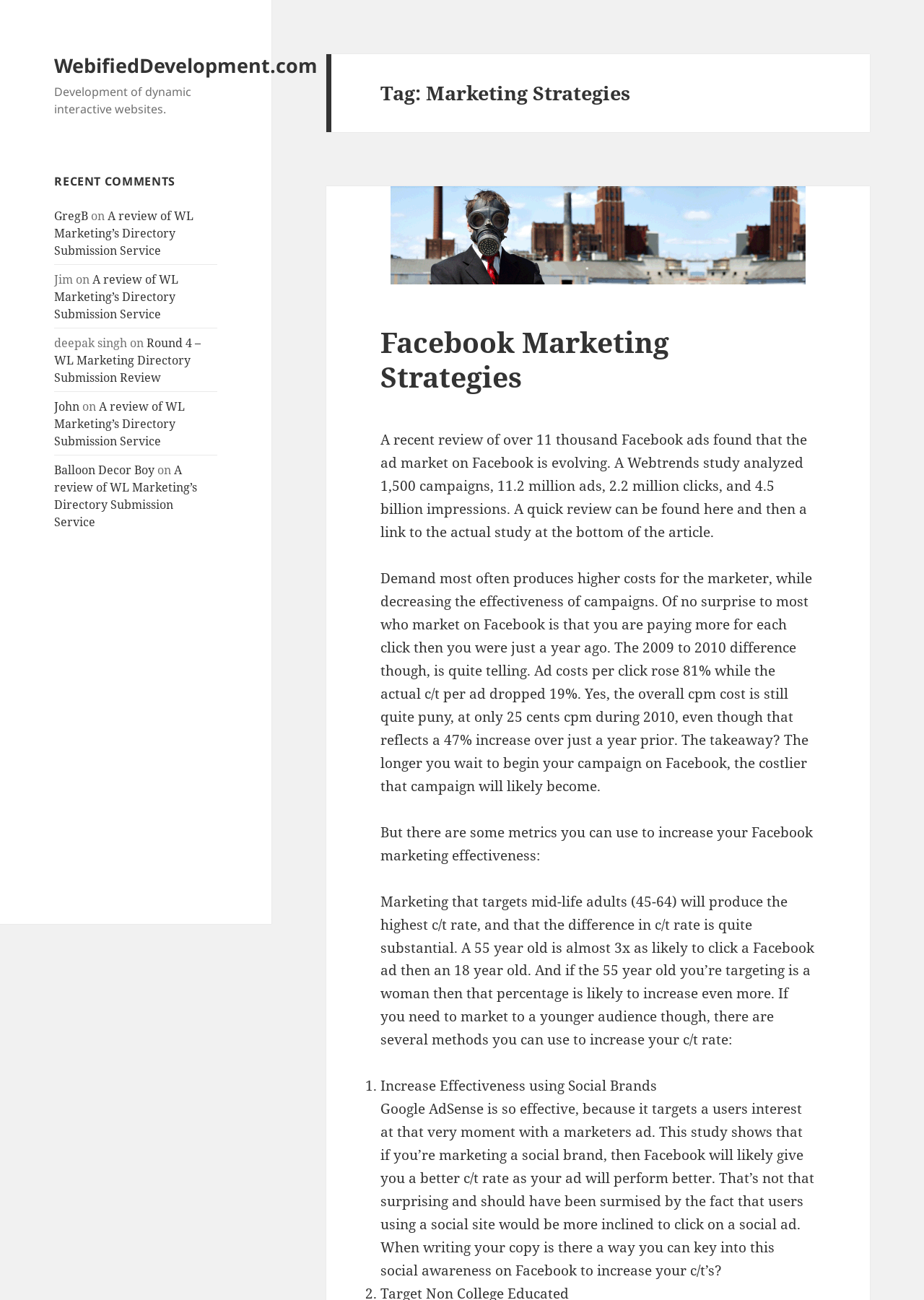What is the topic of the recent comments?
Refer to the image and answer the question using a single word or phrase.

Marketing Strategies